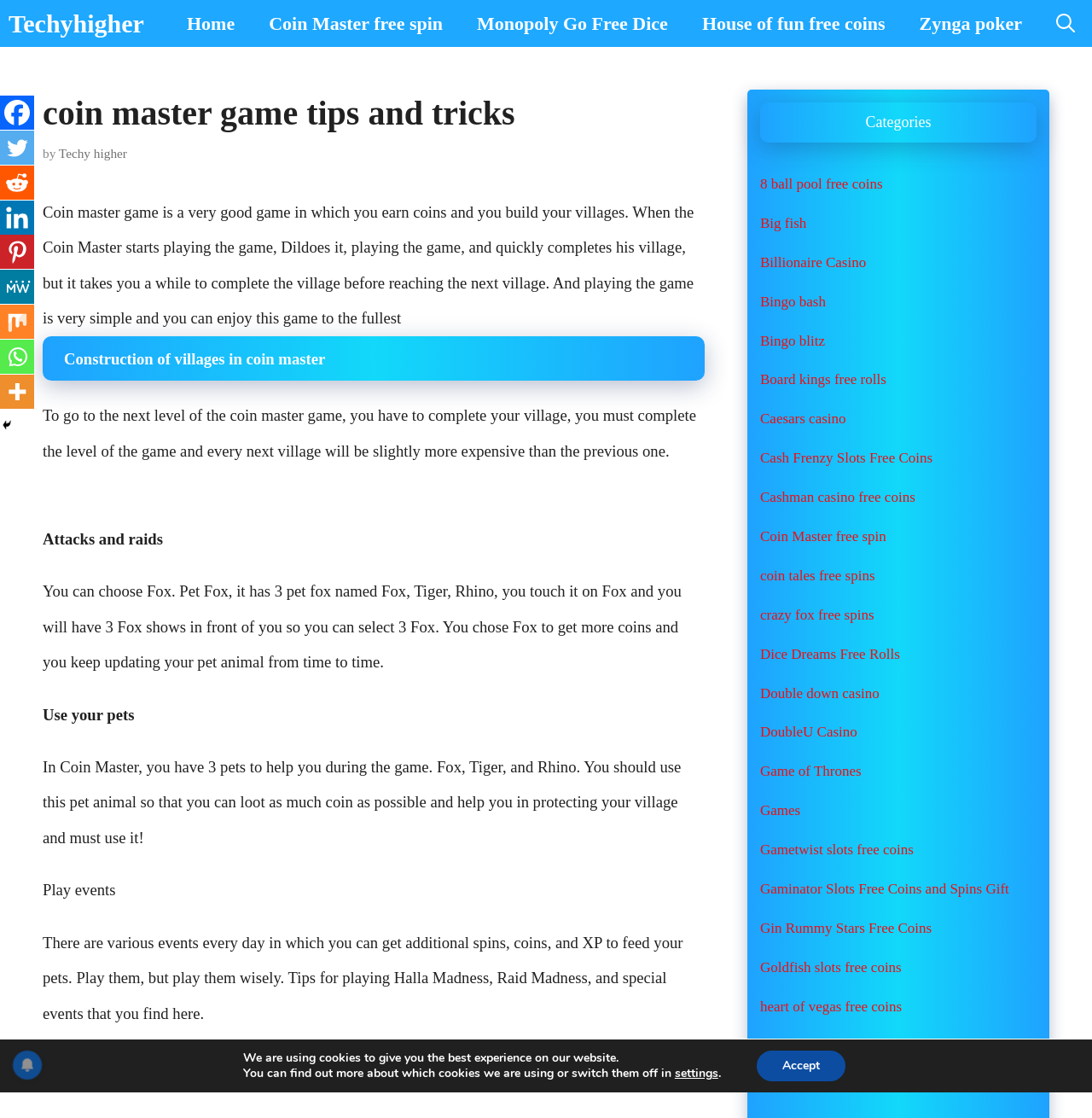Locate the bounding box coordinates of the element that should be clicked to execute the following instruction: "Click on the '8 ball pool free coins' link".

[0.696, 0.157, 0.808, 0.172]